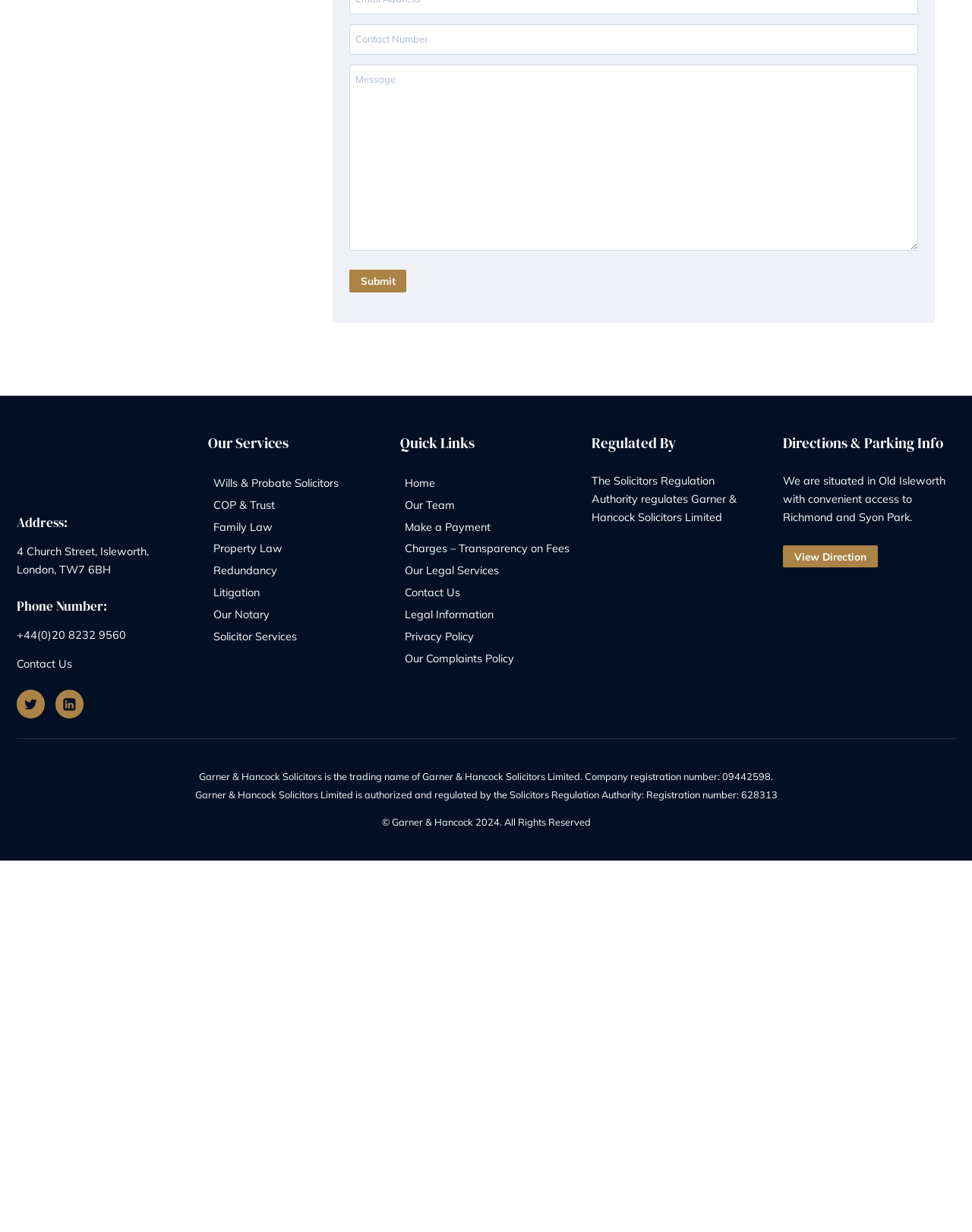What is the address of the organization?
Refer to the image and offer an in-depth and detailed answer to the question.

I found the address by looking at the StaticText element with the OCR text '4 Church Street, Isleworth, London, TW7 6BH' under the heading 'Address:'.